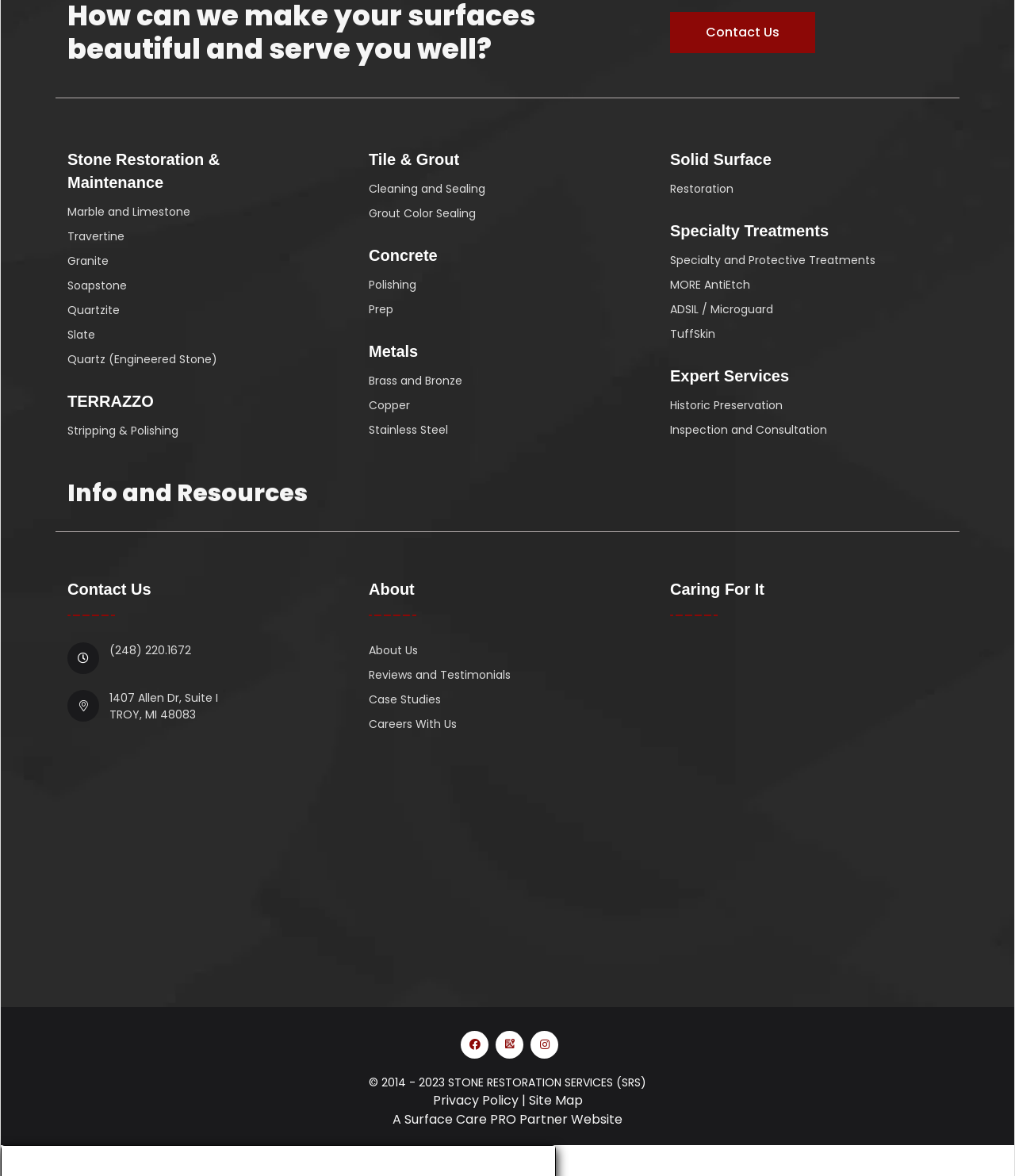What is the company's phone number?
Please provide a single word or phrase answer based on the image.

(248) 220.1672